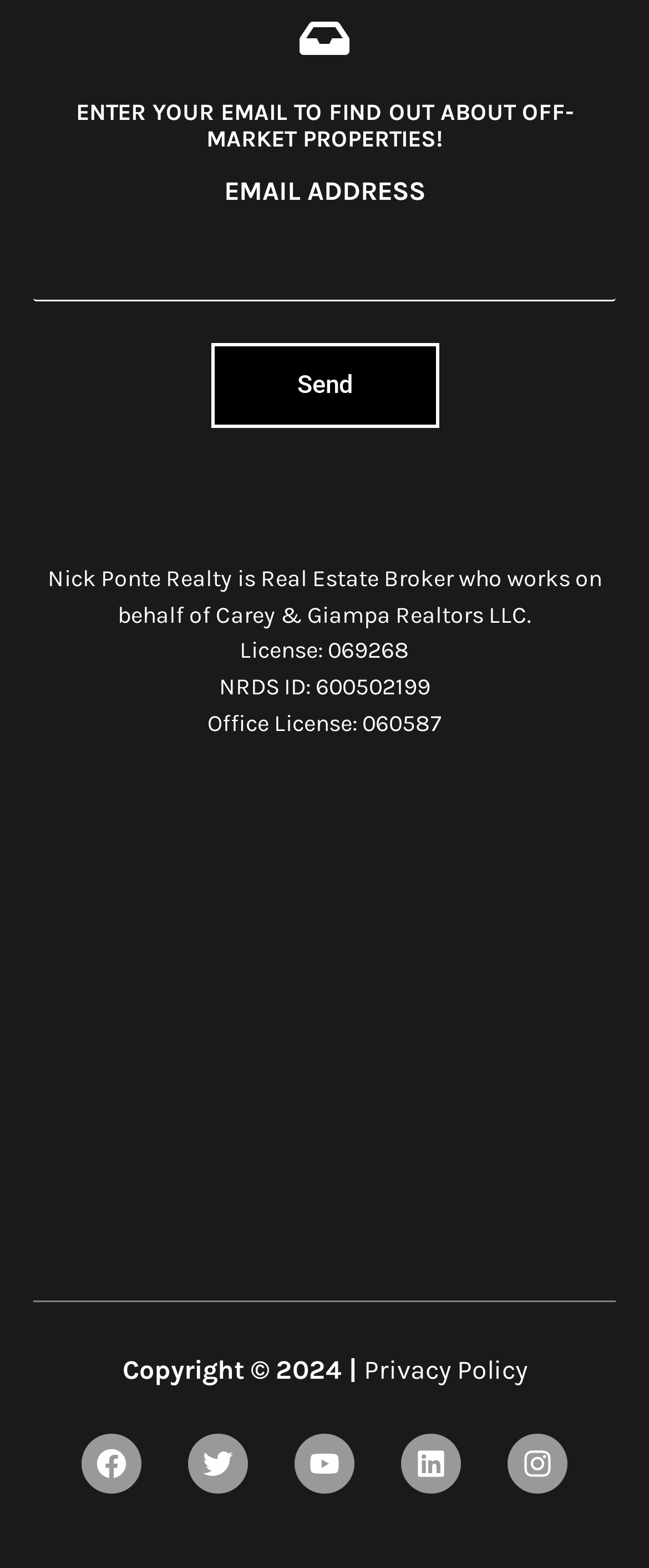Determine the bounding box coordinates of the clickable element to complete this instruction: "Enter email address". Provide the coordinates in the format of four float numbers between 0 and 1, [left, top, right, bottom].

[0.051, 0.145, 0.949, 0.192]